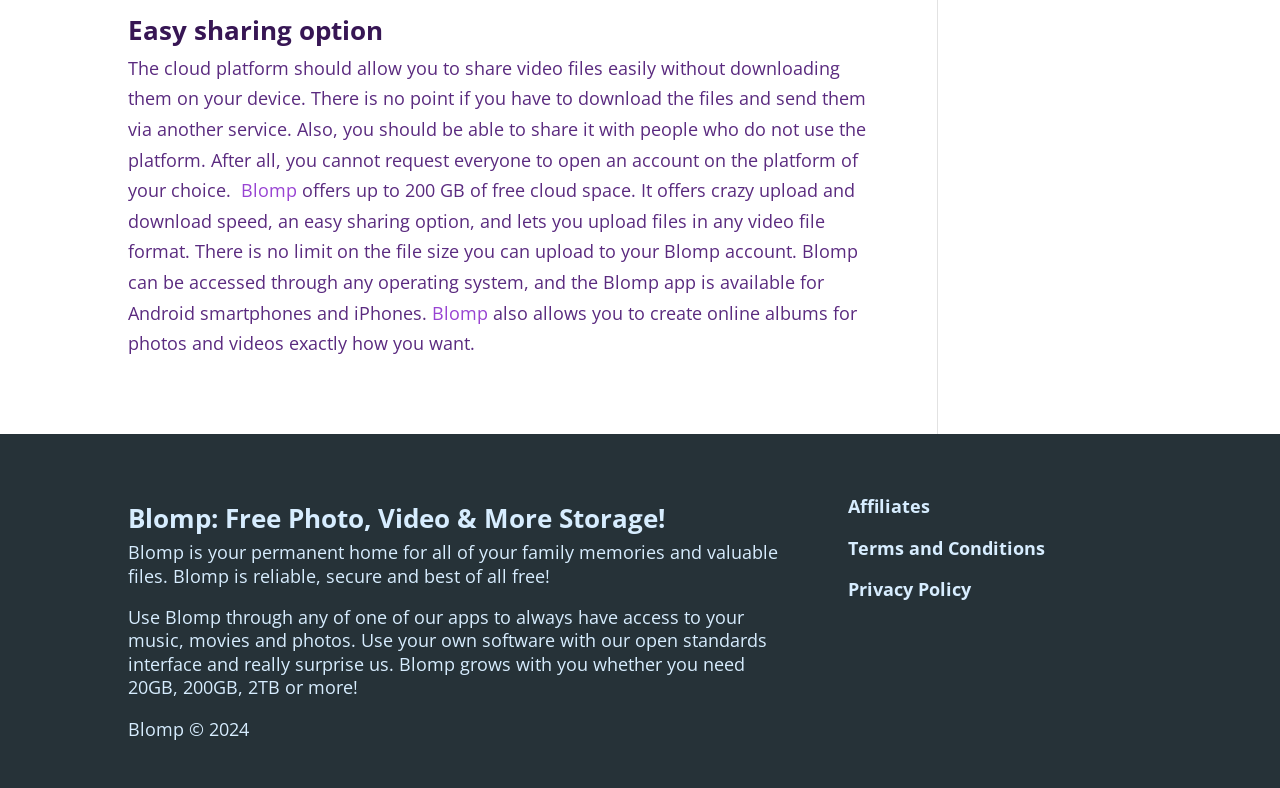From the screenshot, find the bounding box of the UI element matching this description: "Blomp". Supply the bounding box coordinates in the form [left, top, right, bottom], each a float between 0 and 1.

[0.338, 0.381, 0.381, 0.412]